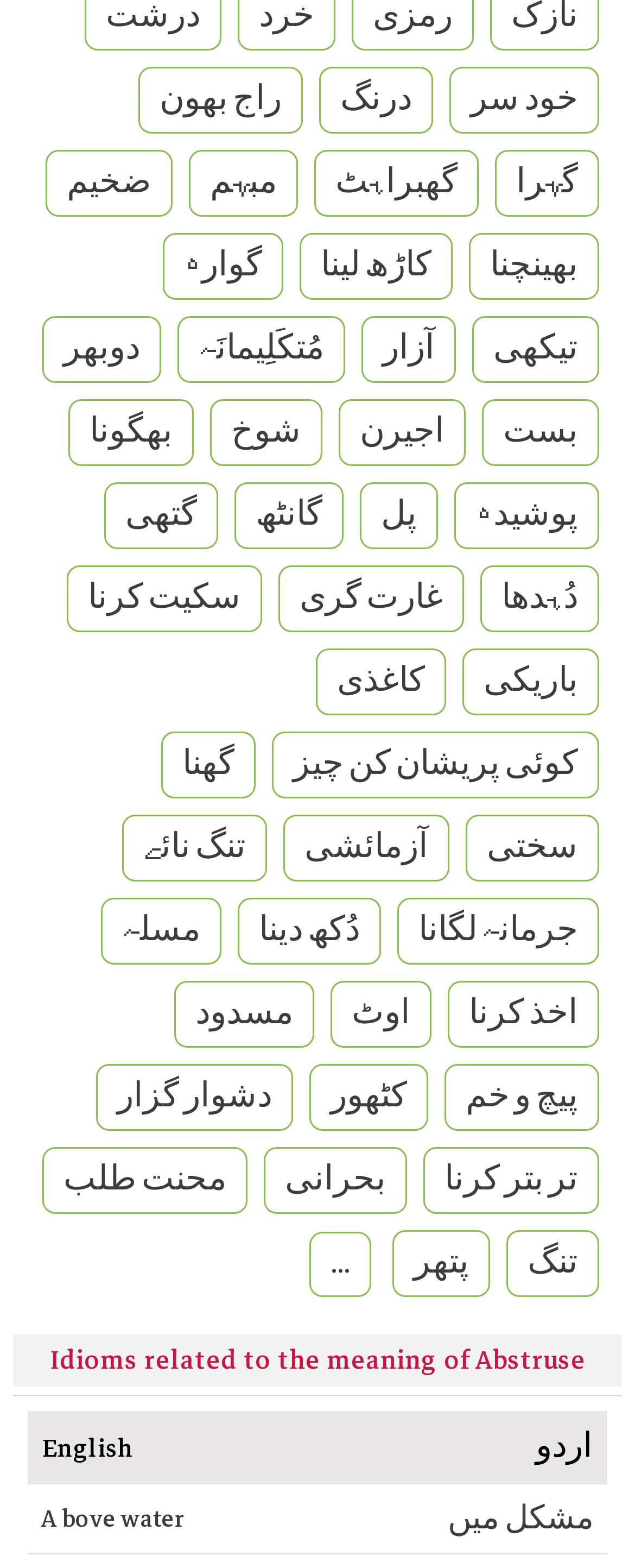Refer to the image and answer the question with as much detail as possible: How are the idioms organized on the webpage?

The idioms on the webpage are organized in a table format, with each idiom listed in a row and its English and Urdu translations in separate columns.